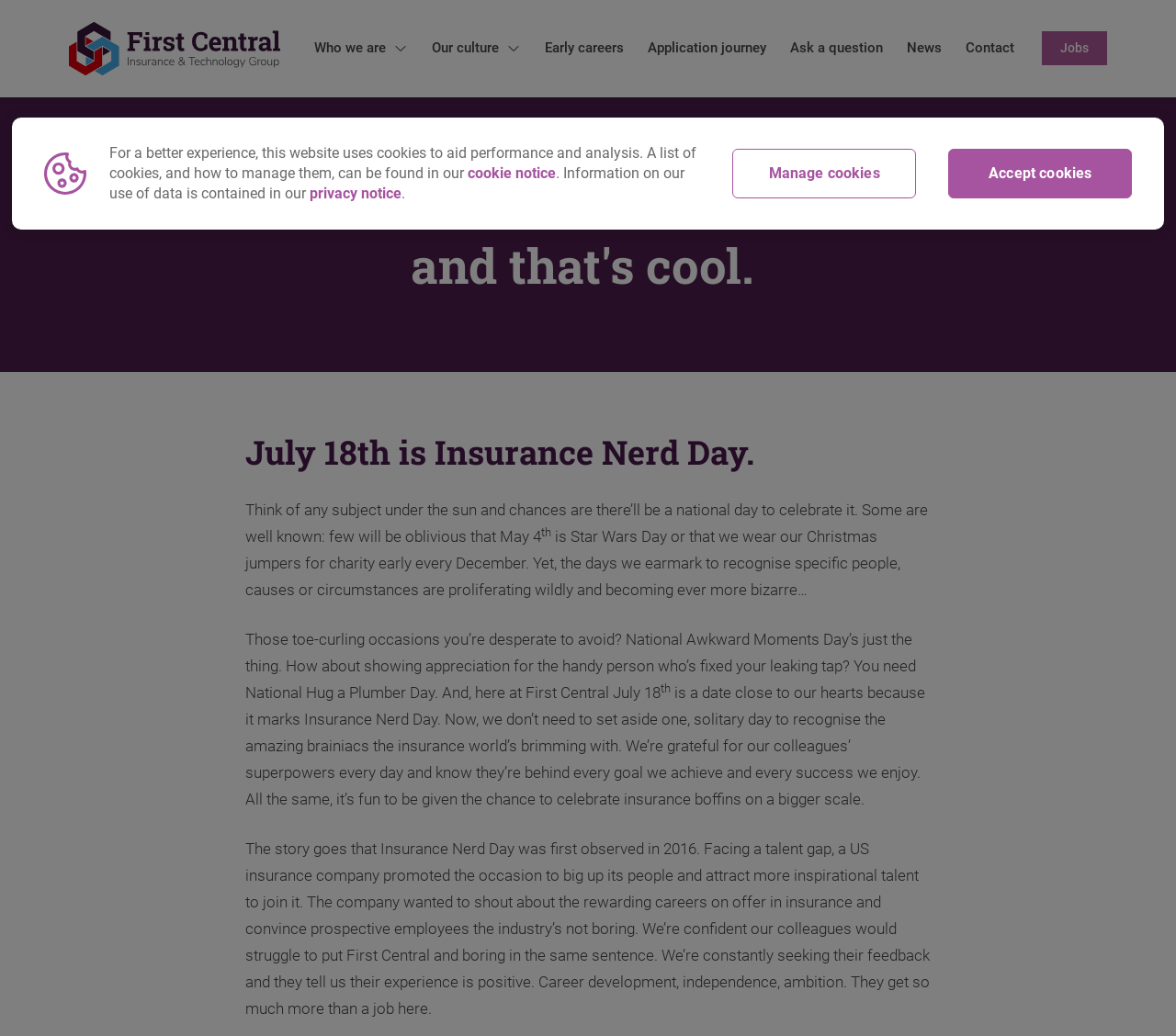Please find the bounding box coordinates of the element that you should click to achieve the following instruction: "Click on the 'Jobs' link". The coordinates should be presented as four float numbers between 0 and 1: [left, top, right, bottom].

[0.886, 0.031, 0.941, 0.063]